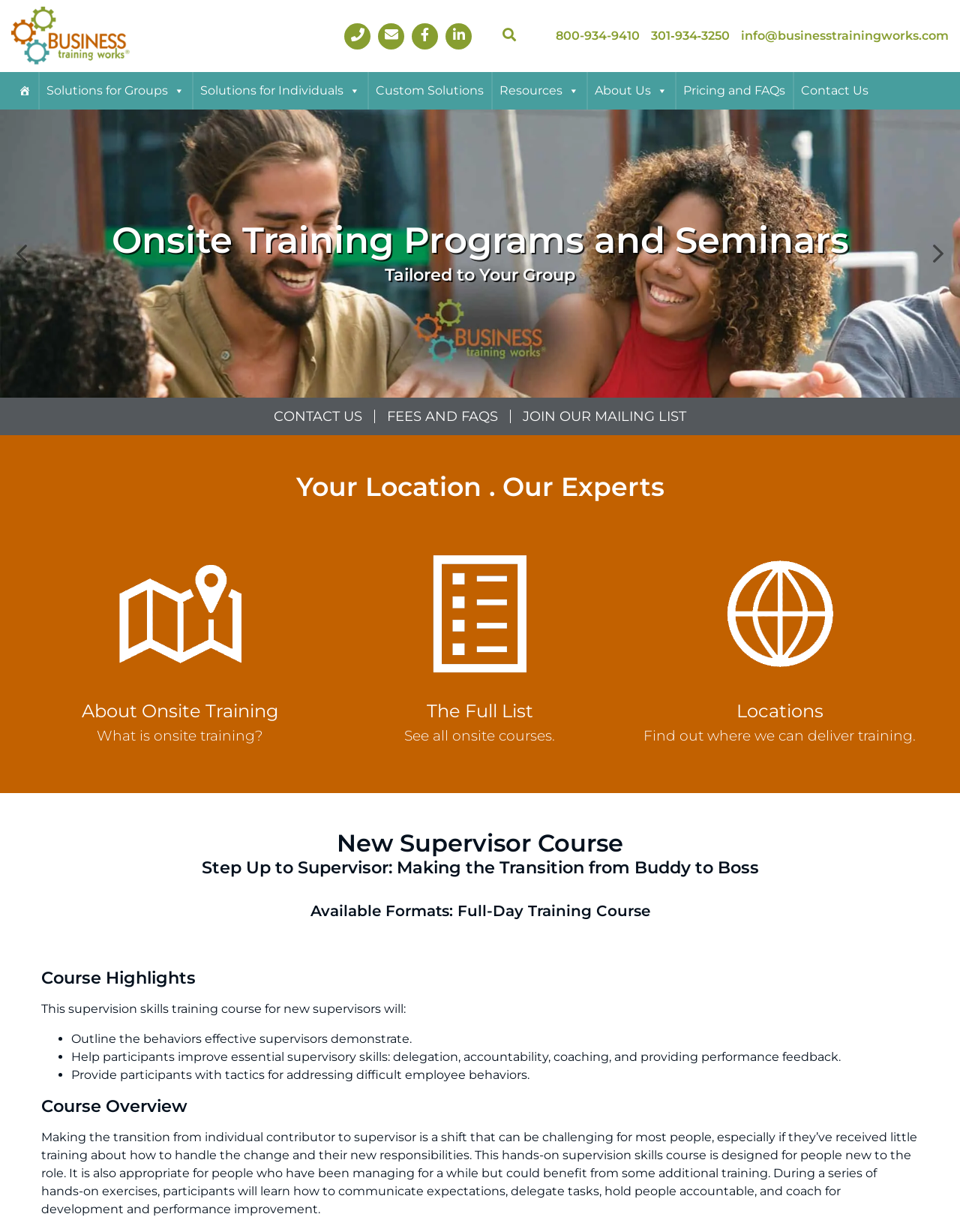What is the company name?
Examine the webpage screenshot and provide an in-depth answer to the question.

The company name can be found at the top left corner of the webpage, where it is written as 'Business Training Works' with an image of the company logo next to it.